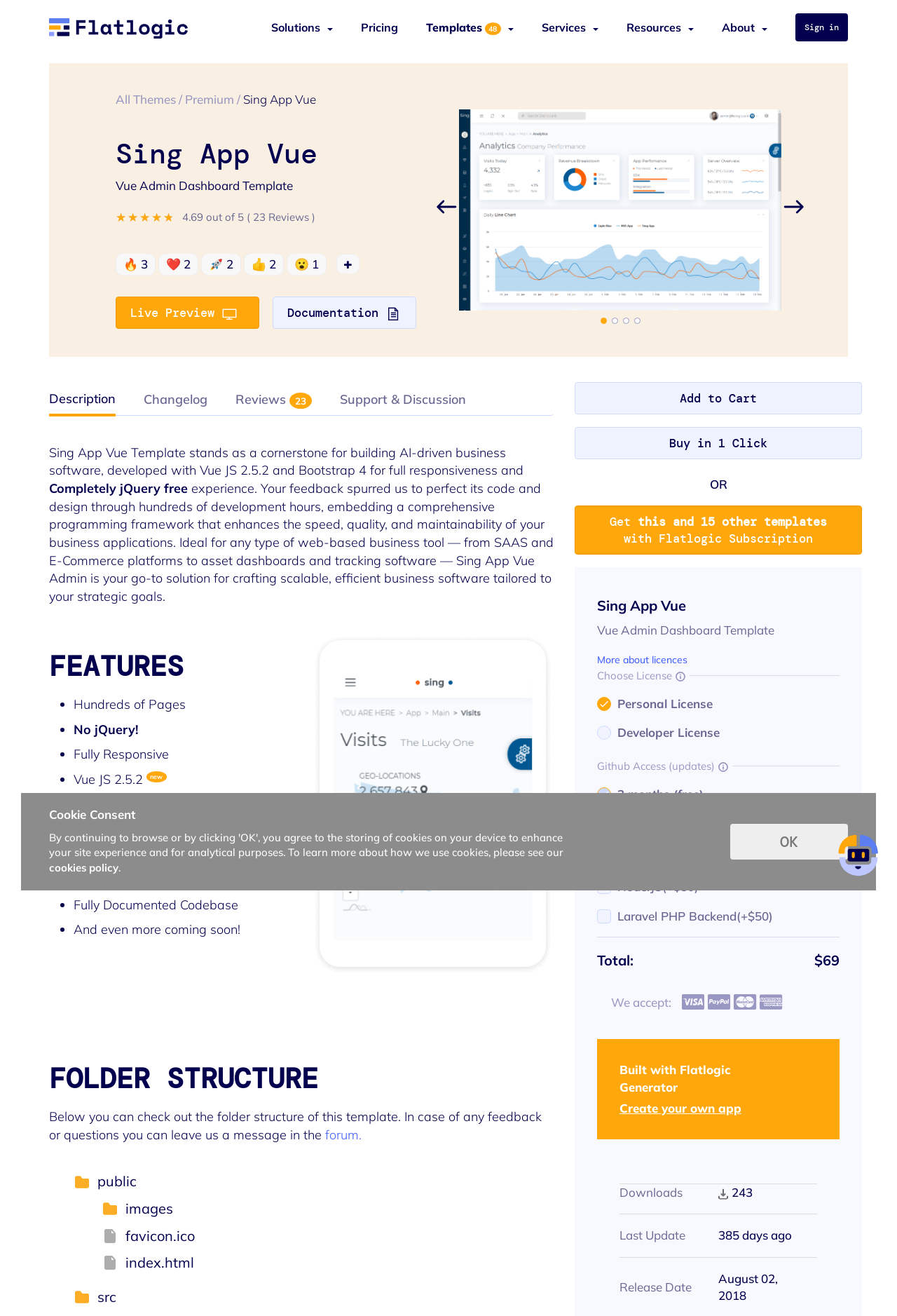Create a detailed narrative describing the layout and content of the webpage.

This webpage is a product page for a Vue Admin Dashboard Template, showcasing its features and capabilities. At the top, there is a navigation menu with links to "Solutions", "Pricing", "Templates", "Services", "Resources", "About", and "Sign in". Below the navigation menu, there is a prominent image and a heading that reads "Sing App Vue Vue Admin Dashboard Template".

To the right of the heading, there are rating stars with a rating of 4.69 out of 5, accompanied by a text that reads "4.69 out of 5" and a link to "23 Reviews". Below the rating, there are several buttons with icons, including "🔥 3", "❤️ 2", "🚀 2", "👍 2", and "😮 1".

On the left side of the page, there are two columns of links and buttons. The top column includes links to "Live Preview", "Documentation", and an image. The bottom column includes buttons with icons, such as "Description", "Changelog", "Reviews", and "Support & Discussion".

The main content of the page is divided into sections. The first section describes the template, stating that it is a cornerstone for building AI-driven business software, developed with Vue JS 2.5.2 and Bootstrap 4 for full responsiveness. The text also mentions that the template is completely jQuery-free.

The next section is titled "FEATURES" and lists several features of the template, including hundreds of pages, no jQuery, full responsiveness, Vue JS 2.5.2, 8 charts library, 2 dashboards, E-Commerce section, static and hover sidebar, and fully documented codebase. Each feature is marked with a bullet point.

Below the features section, there is an image of an iPad screen, followed by a section titled "FOLDER STRUCTURE" that describes the folder structure of the template. The section includes a text that explains how to check out the folder structure and provides a link to a forum for feedback or questions.

The final section of the page displays the folder structure, with several subfolders and files listed, including "public", "images", "favicon.ico", "index.html", and "src". At the bottom of the page, there are two buttons: "Add to Cart" and "Buy in 1 Click".